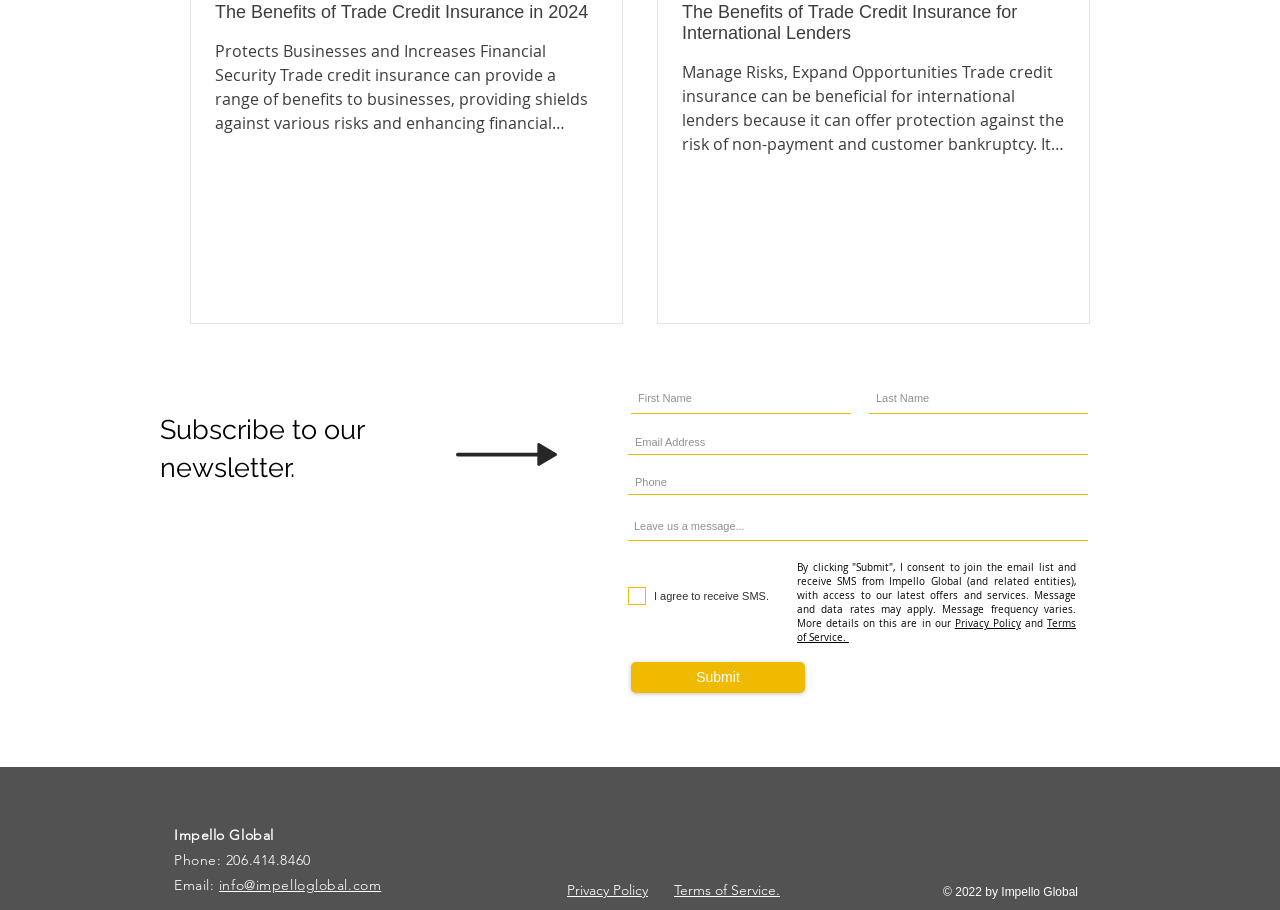Examine the screenshot and answer the question in as much detail as possible: What is the purpose of trade credit insurance?

Based on the StaticText element with OCR text 'Protects Businesses and Increases Financial Security Trade credit insurance can provide a range of benefits to businesses, providing shields against various risks and enhancing financial security.', it can be inferred that the purpose of trade credit insurance is to protect businesses and increase their financial security.